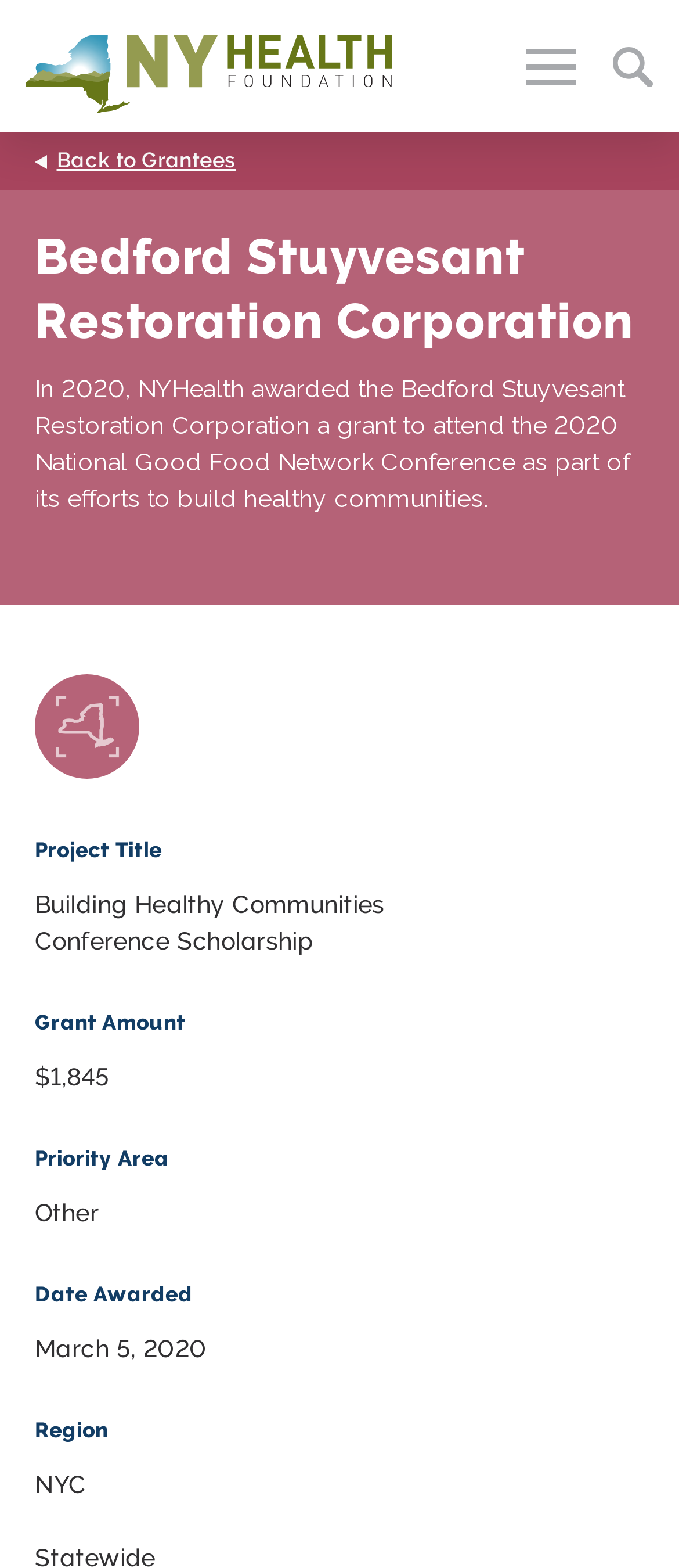Pinpoint the bounding box coordinates of the element to be clicked to execute the instruction: "Read about the grant to attend the National Good Food Network Conference".

[0.051, 0.239, 0.928, 0.327]